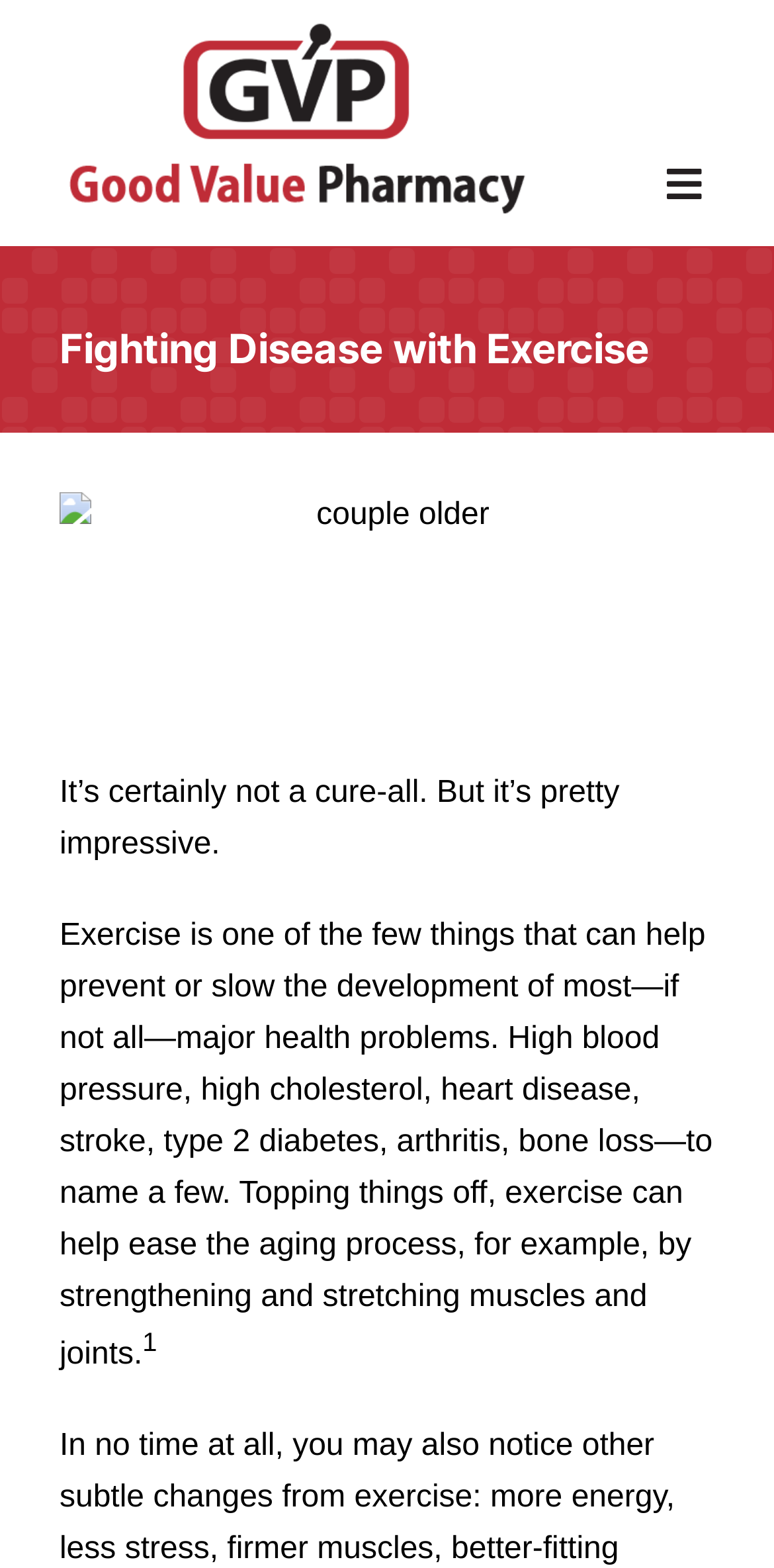Specify the bounding box coordinates of the element's region that should be clicked to achieve the following instruction: "Click the Good Value Pharmacy logo". The bounding box coordinates consist of four float numbers between 0 and 1, in the format [left, top, right, bottom].

[0.077, 0.01, 0.692, 0.034]